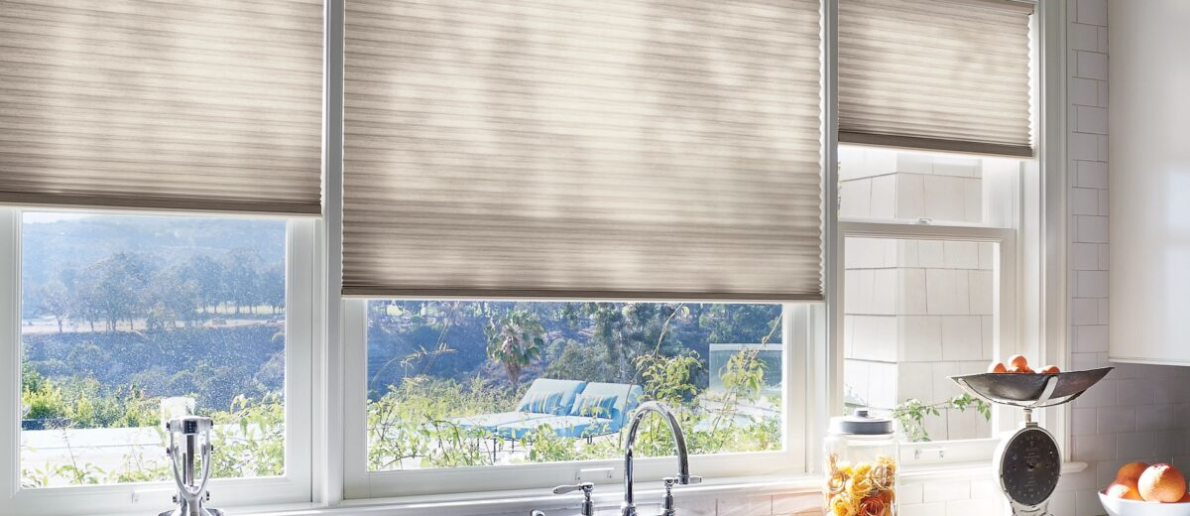Use the information in the screenshot to answer the question comprehensively: What is visible through the window in the background?

The caption describes the serene outdoor setting visible through the window, which features lush greenery and a glimpse of inviting lounge chairs, perfect for outdoor relaxation.